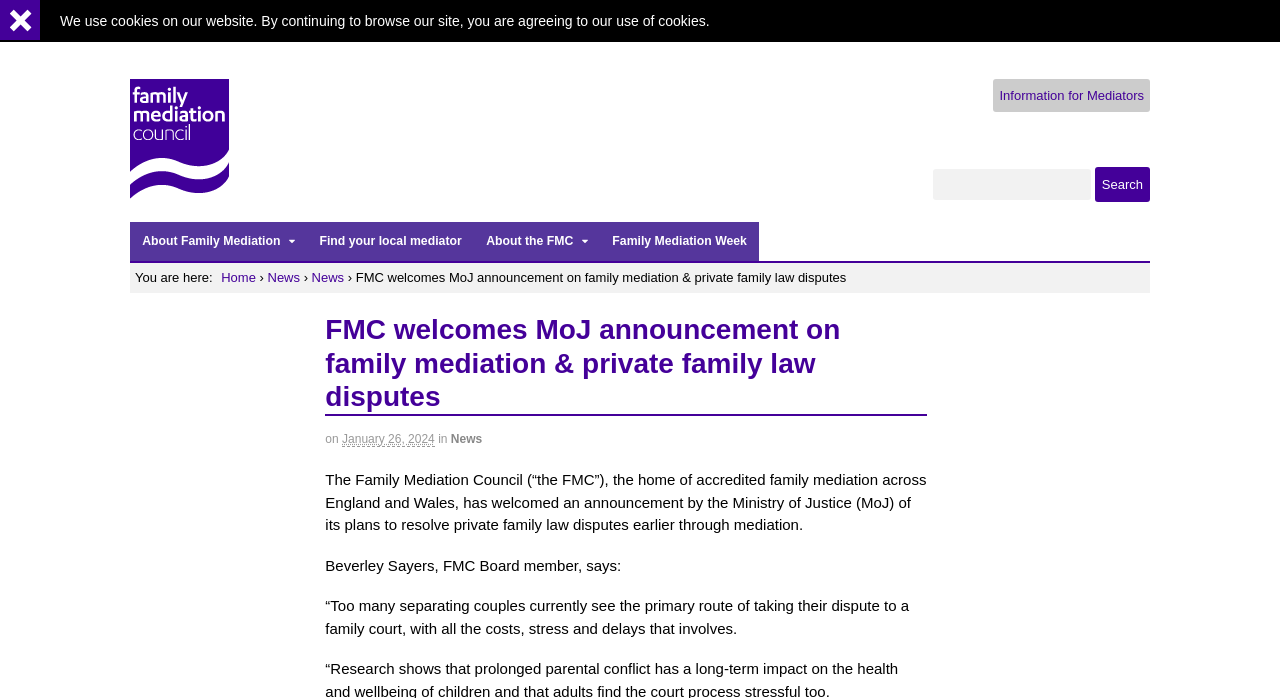Find the bounding box coordinates for the area that should be clicked to accomplish the instruction: "Find your local mediator".

[0.24, 0.318, 0.37, 0.374]